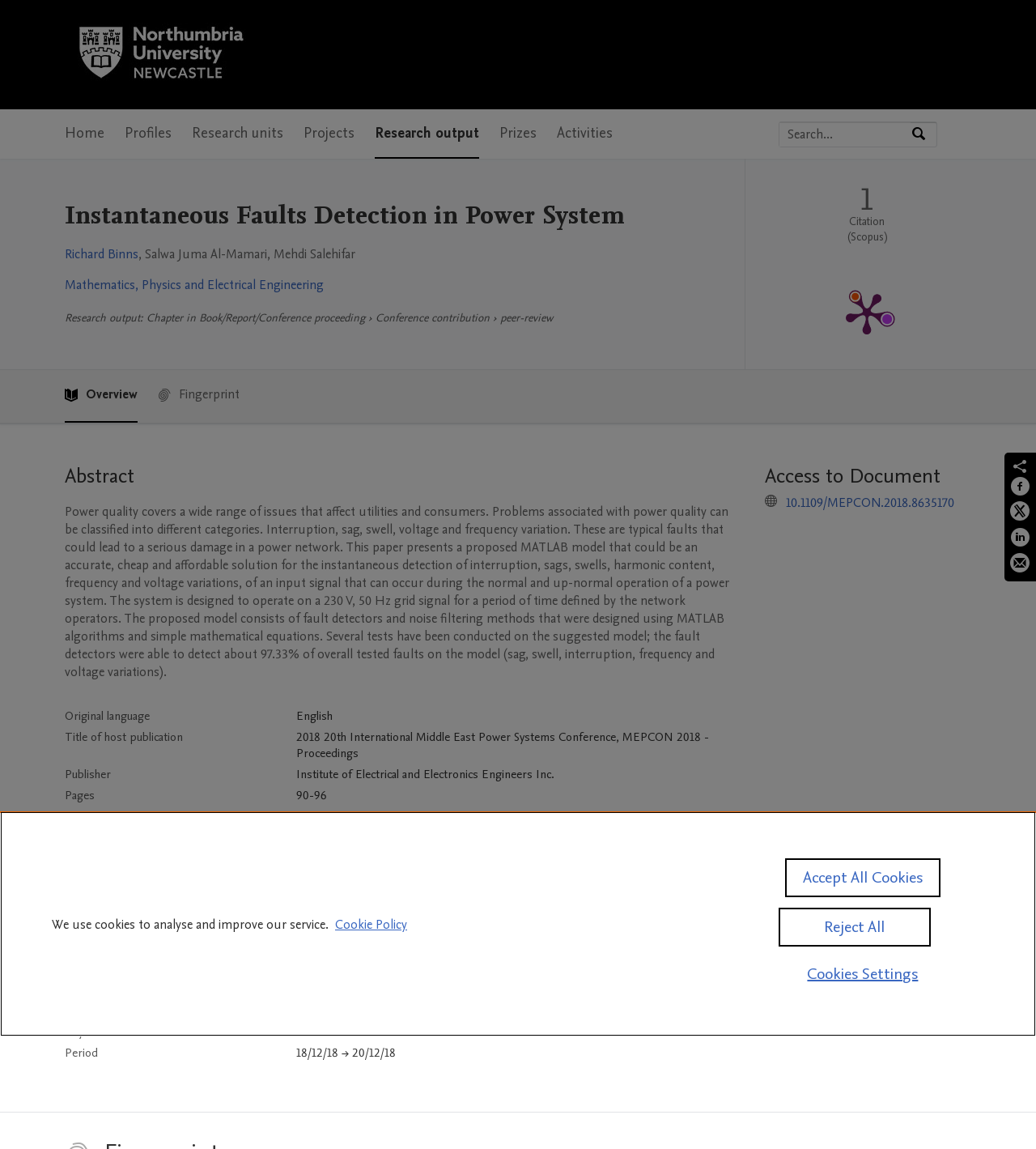Find the bounding box coordinates for the UI element whose description is: "Cookie Policy". The coordinates should be four float numbers between 0 and 1, in the format [left, top, right, bottom].

[0.323, 0.797, 0.393, 0.813]